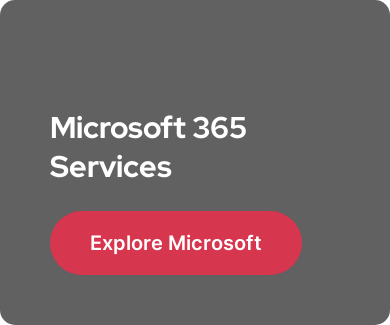What is the color of the prominent button?
Please provide a single word or phrase as your answer based on the image.

Red